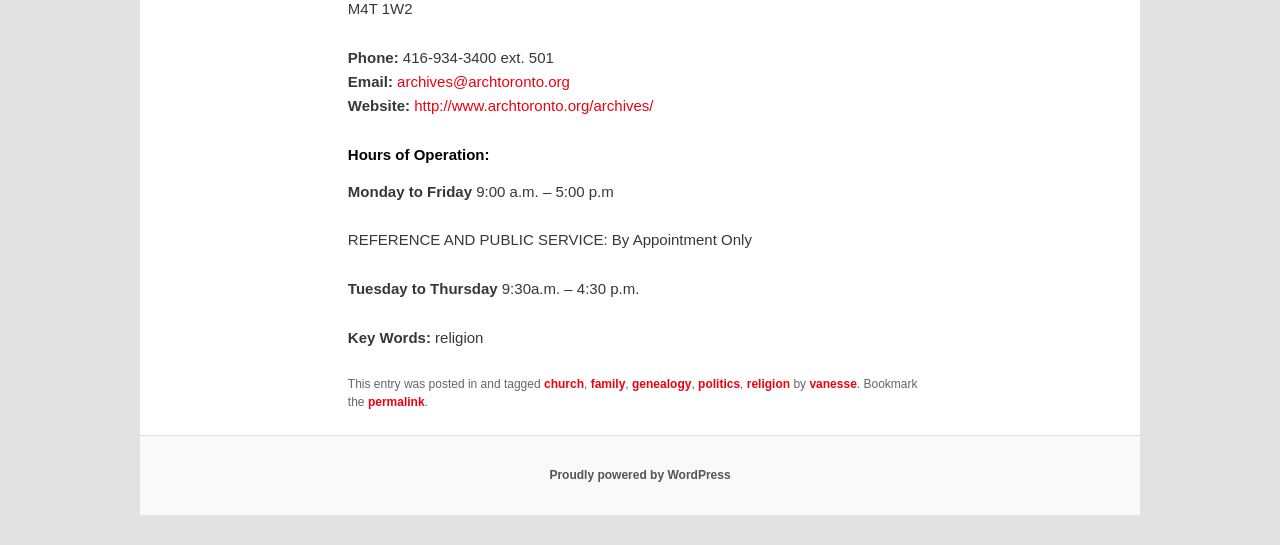Identify the bounding box coordinates of the region that needs to be clicked to carry out this instruction: "Call the phone number". Provide these coordinates as four float numbers ranging from 0 to 1, i.e., [left, top, right, bottom].

[0.272, 0.089, 0.433, 0.12]